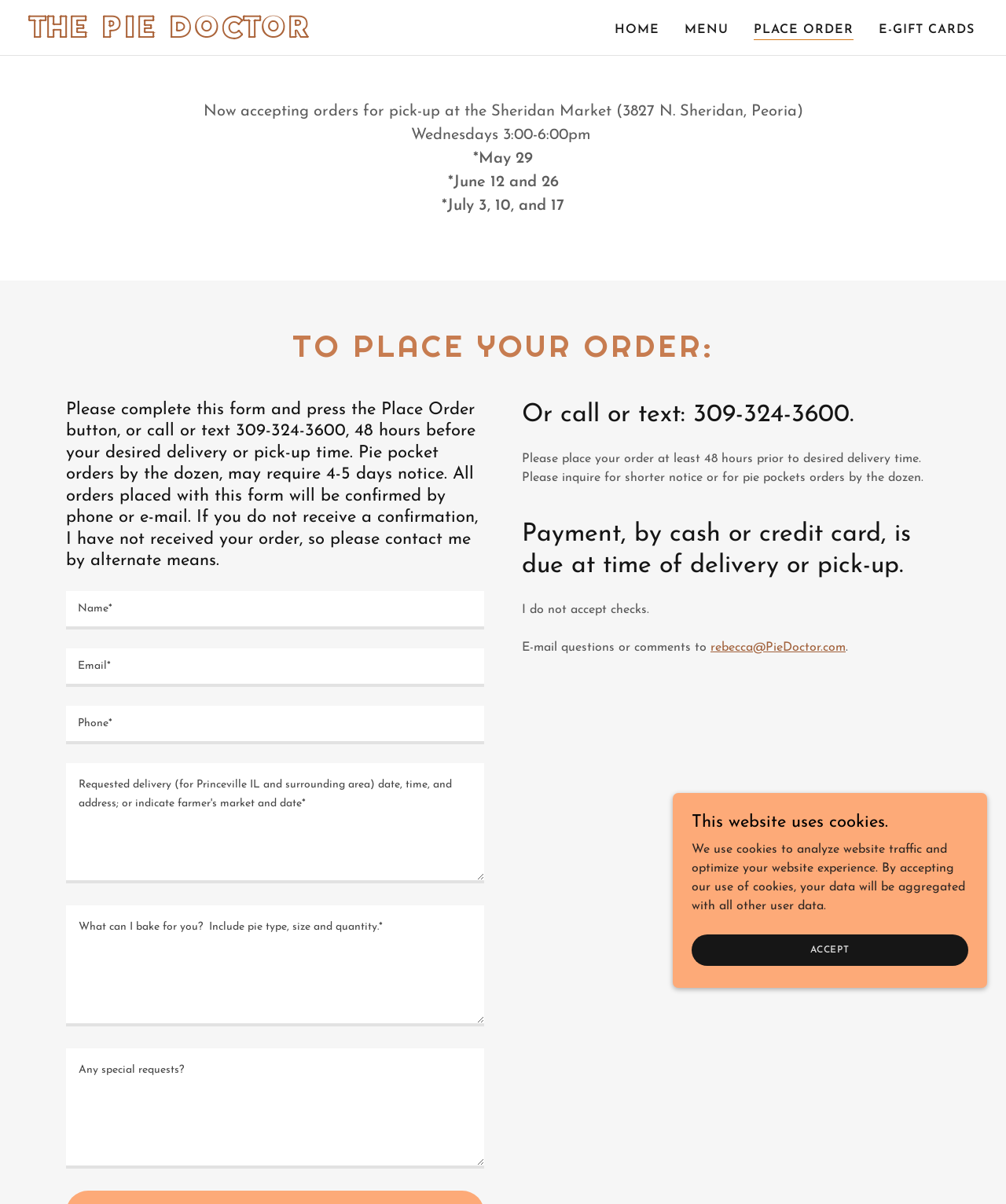Specify the bounding box coordinates of the area to click in order to execute this command: 'Click the THE PIE DOCTOR link'. The coordinates should consist of four float numbers ranging from 0 to 1, and should be formatted as [left, top, right, bottom].

[0.031, 0.023, 0.359, 0.034]